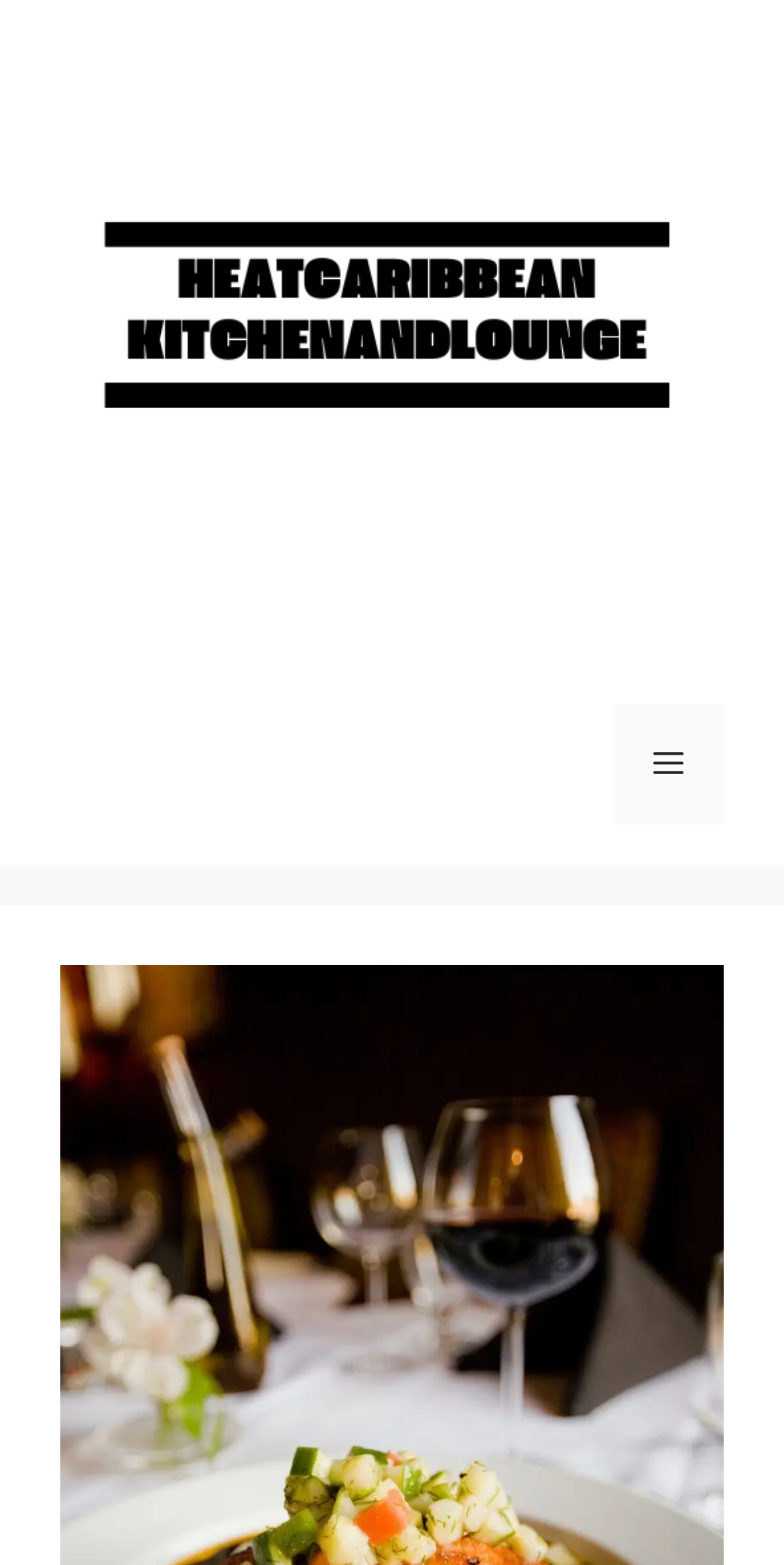Please provide the main heading of the webpage content.

Romantic Dinners That Are Easier Than Going Out to a Restaurant